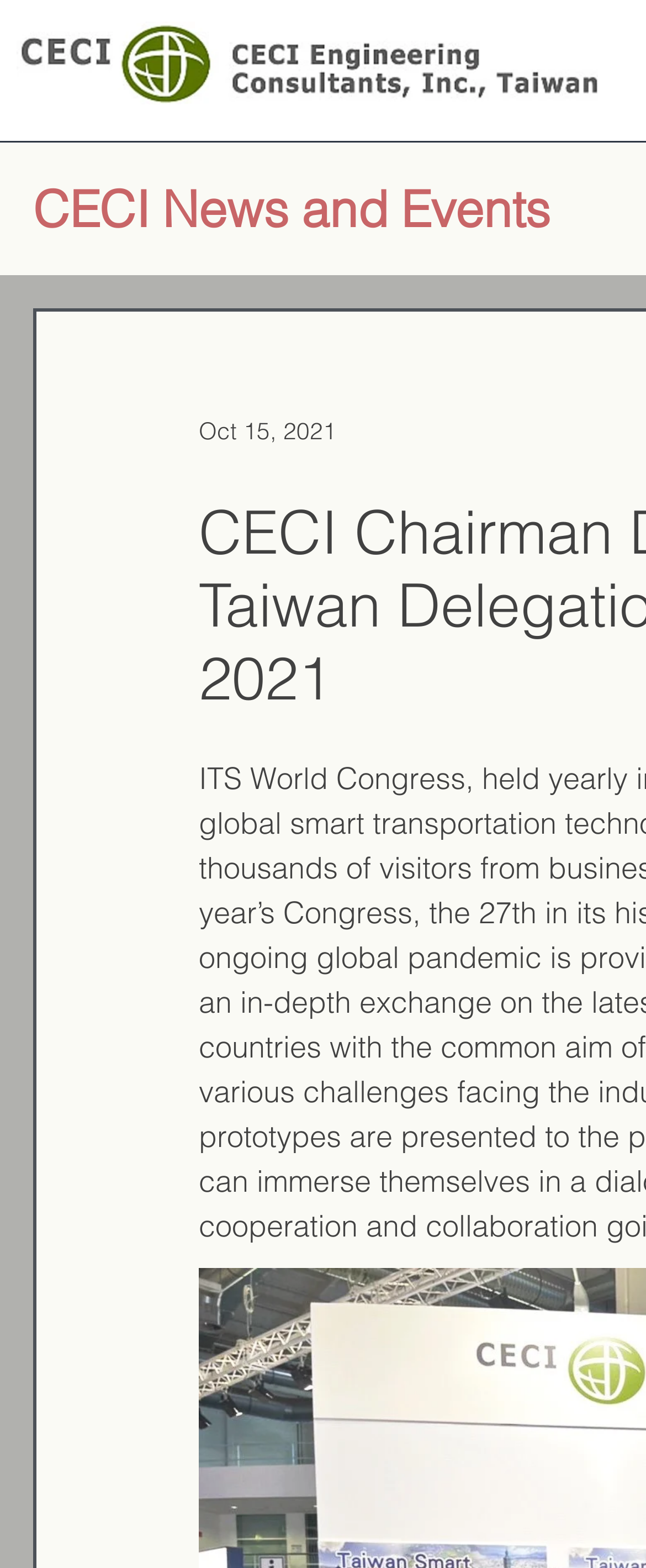Locate the headline of the webpage and generate its content.

CECI Chairman Dr. Shih Yi-Fang Leads Taiwan Delegation to ITS World Congress 2021